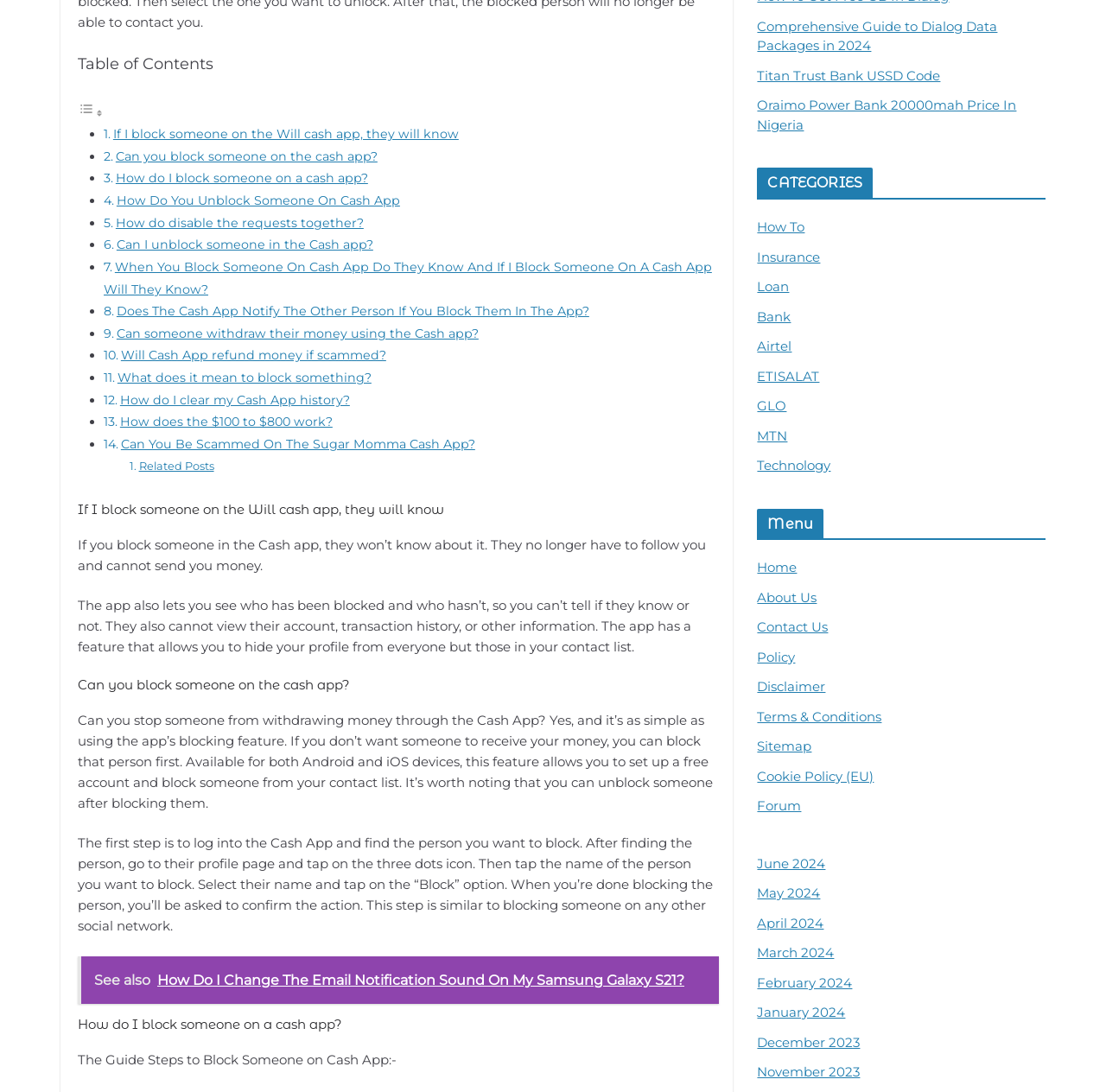Determine the bounding box coordinates of the clickable element to achieve the following action: 'Learn how to block someone on the cash app'. Provide the coordinates as four float values between 0 and 1, formatted as [left, top, right, bottom].

[0.07, 0.62, 0.647, 0.634]